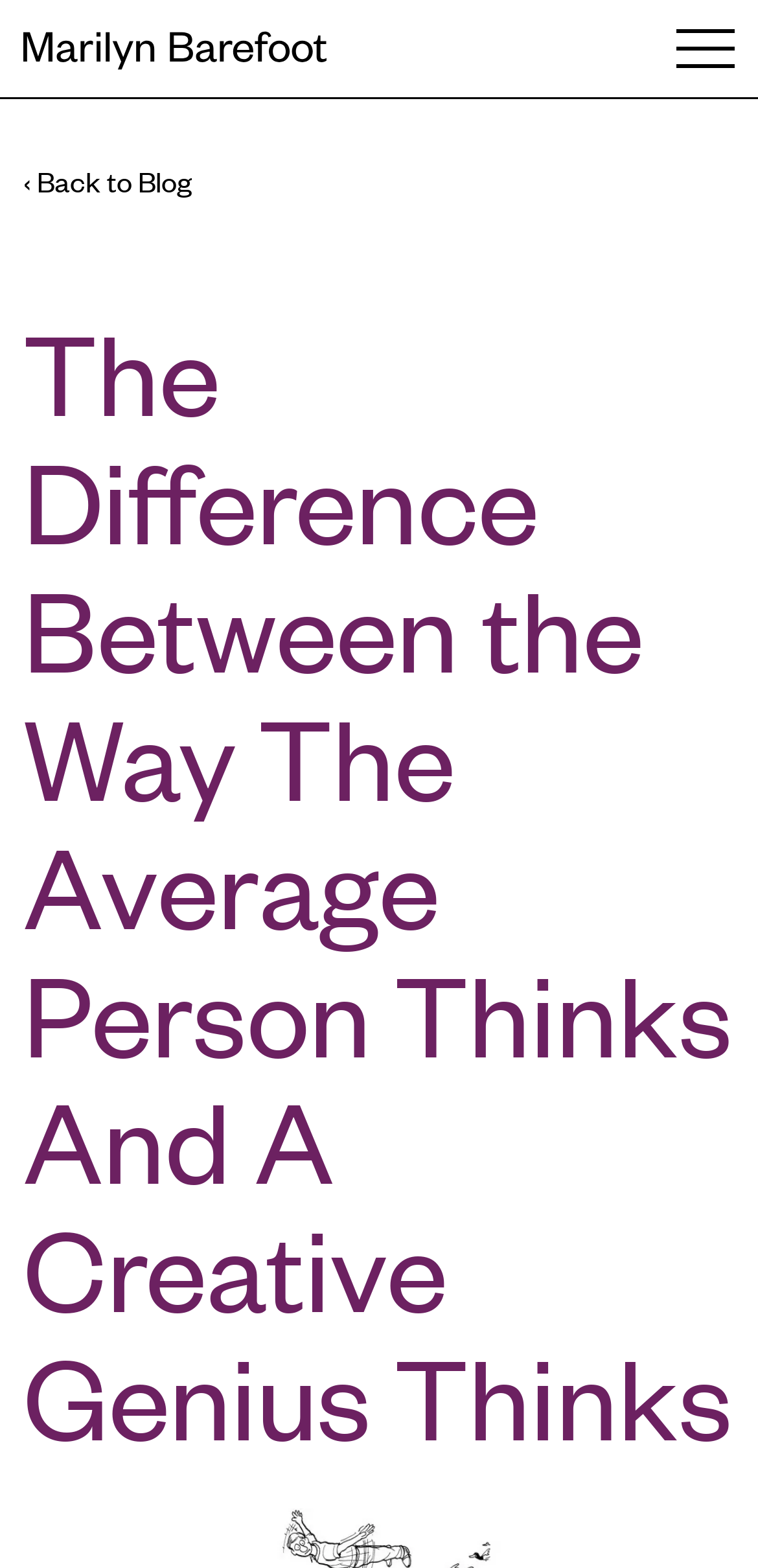Describe all the significant parts and information present on the webpage.

The webpage is titled "The Difference Between the Way The Average Person Thinks And A Creative Genius Thinks" by Marilyn Barefoot. At the top, there are two links with accompanying images, positioned on the left and right sides of the page, respectively. Below these links, there is a "Back to Blog" link on the left side. 

The main content of the webpage is headed by a prominent title, "The Difference Between the Way The Average Person Thinks And A Creative Genius Thinks", which occupies most of the page's width. This title is positioned in the upper half of the page, leaving a significant amount of space below it.